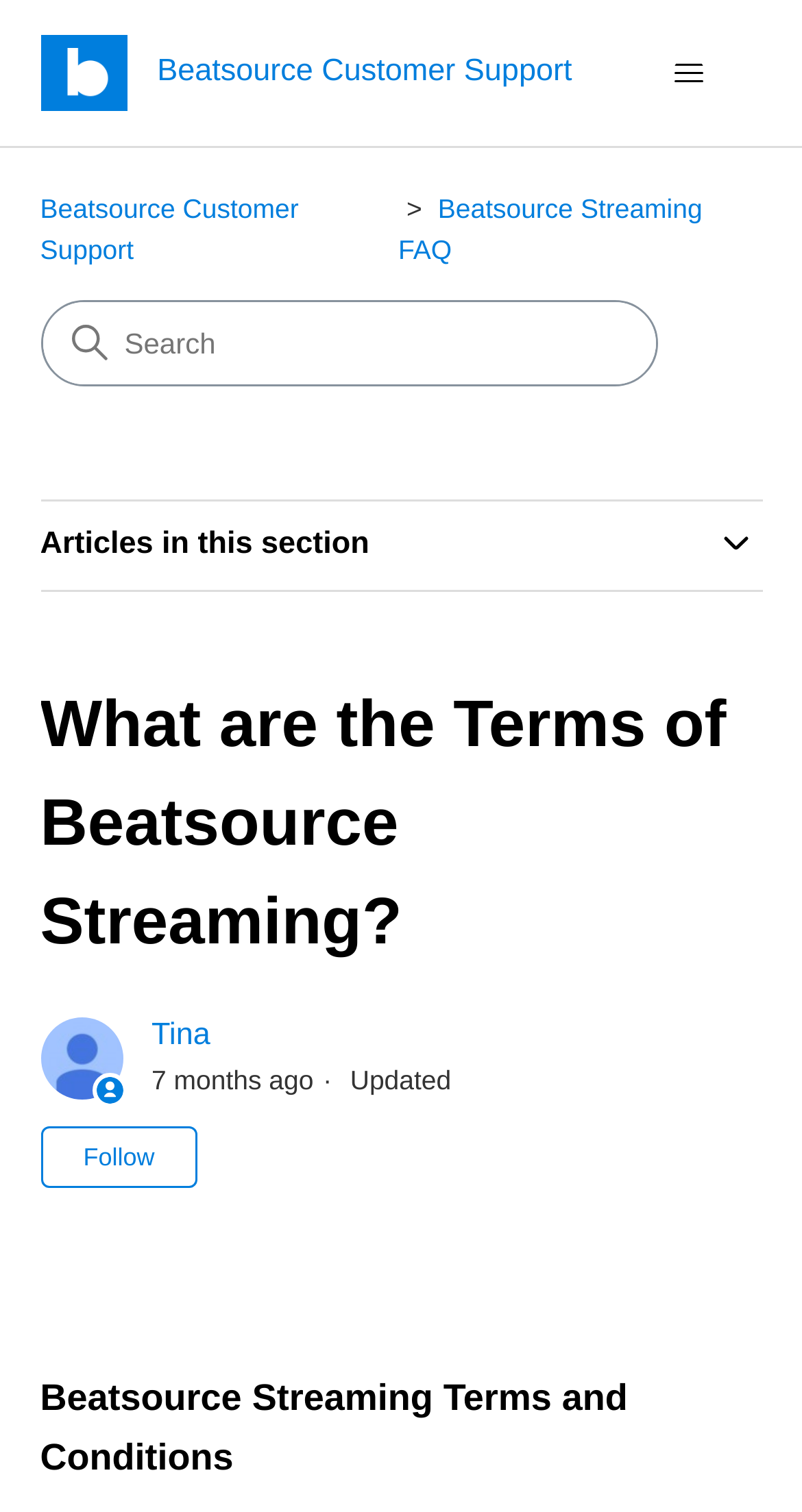Extract the primary heading text from the webpage.

What are the Terms of Beatsource Streaming?